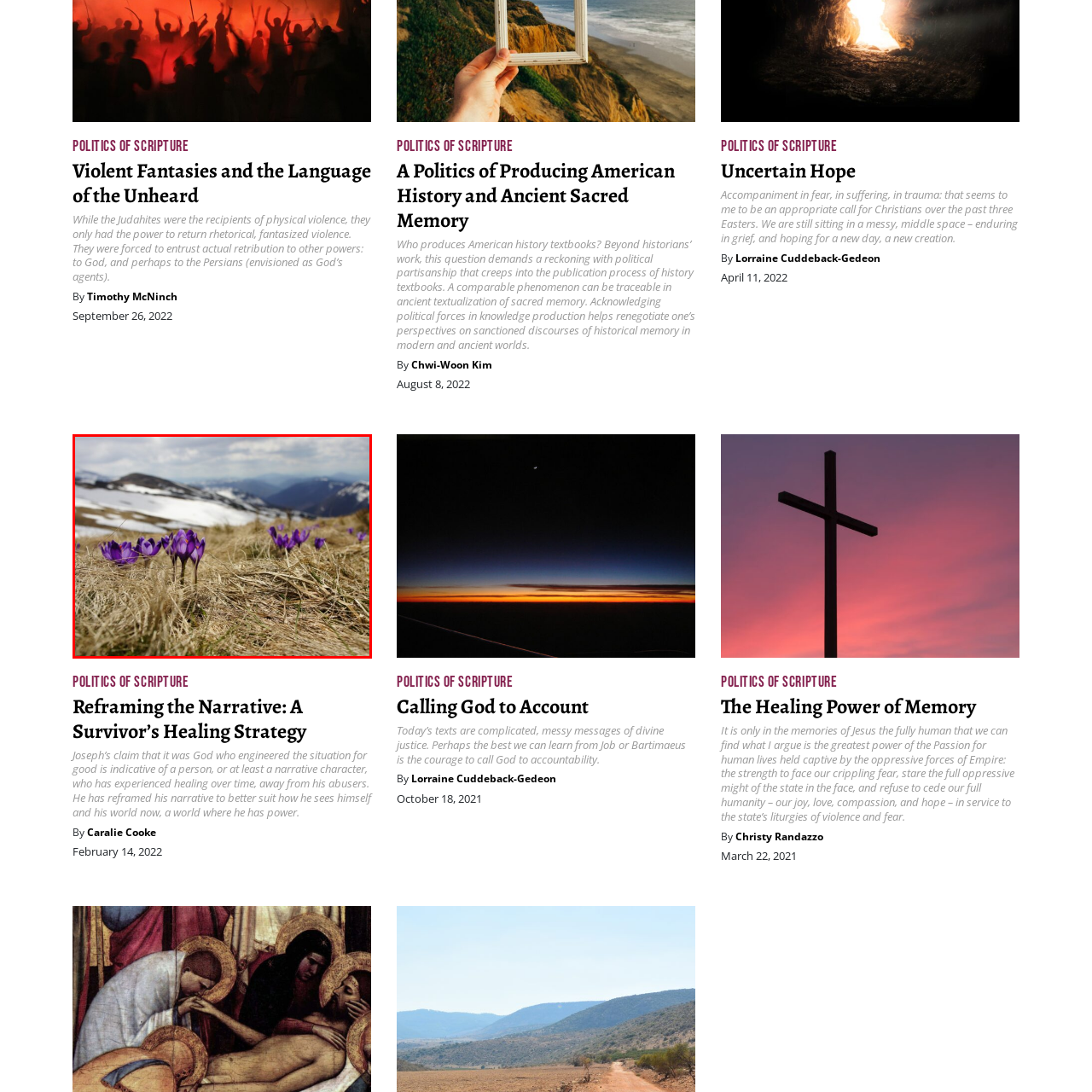What is the atmosphere depicted in the sky?
Observe the section of the image outlined in red and answer concisely with a single word or phrase.

Peaceful daytime